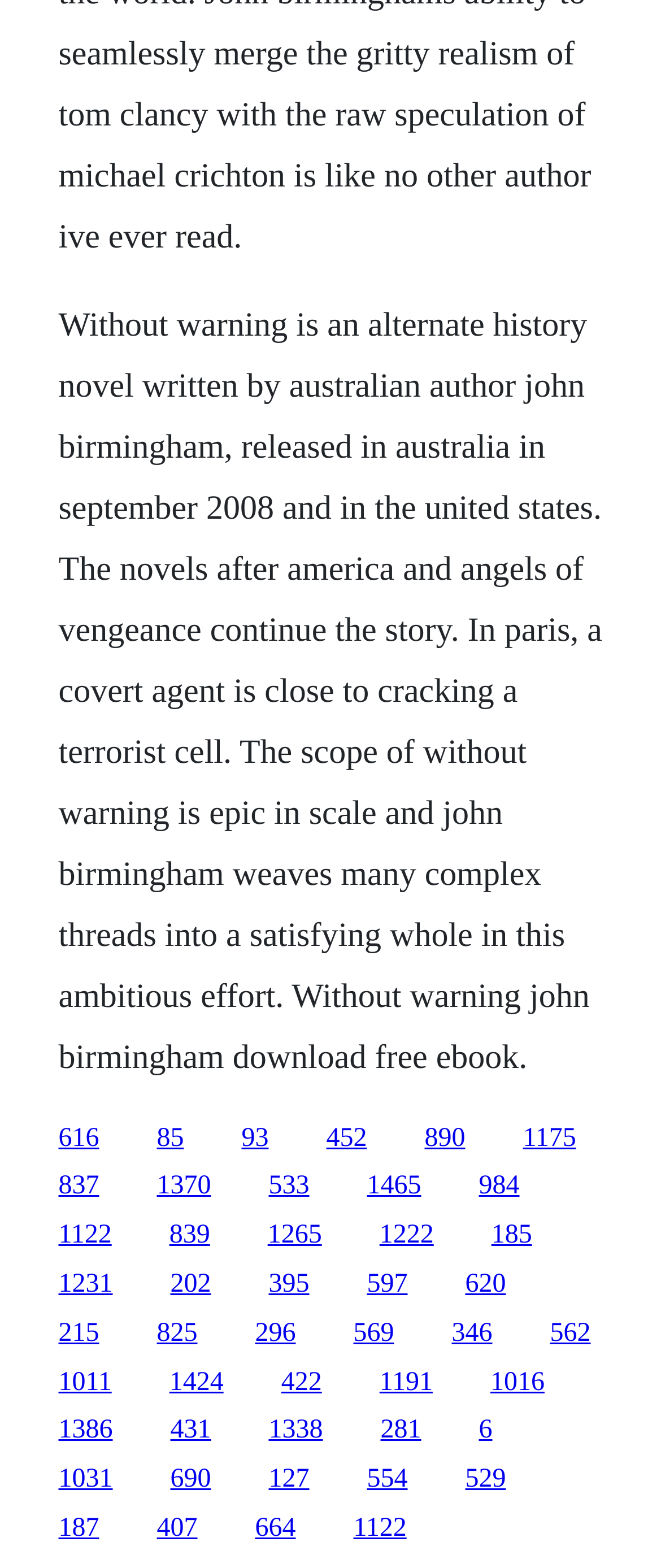What is the author of the book 'Without Warning'?
Refer to the screenshot and answer in one word or phrase.

John Birmingham